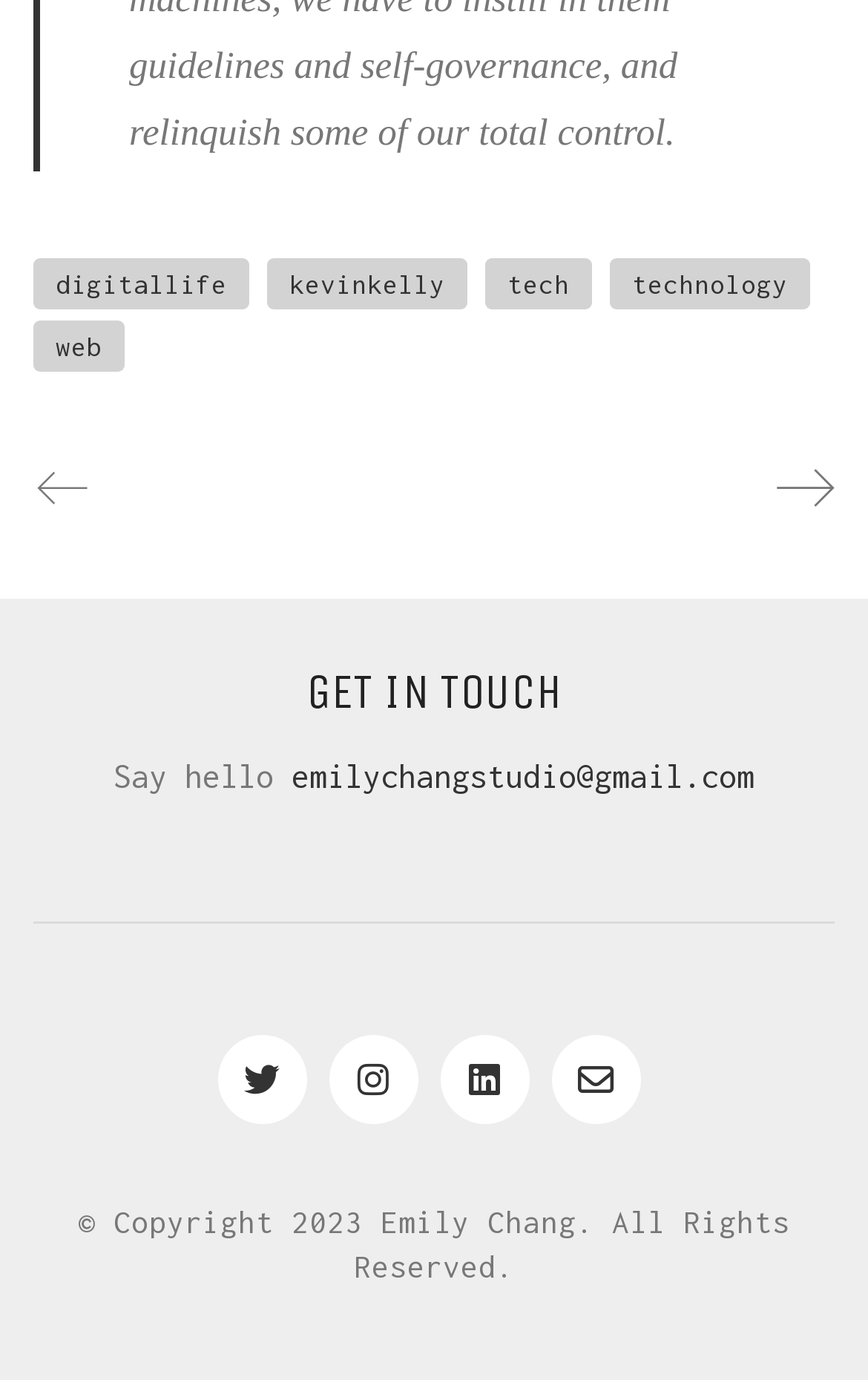What is the purpose of the section with the heading 'GET IN TOUCH'?
Analyze the image and provide a thorough answer to the question.

The section with the heading 'GET IN TOUCH' contains a static text 'Say hello' and a link to an email address, indicating that this section is for visitors to get in touch with the owner of the webpage, likely for contact or inquiry purposes.